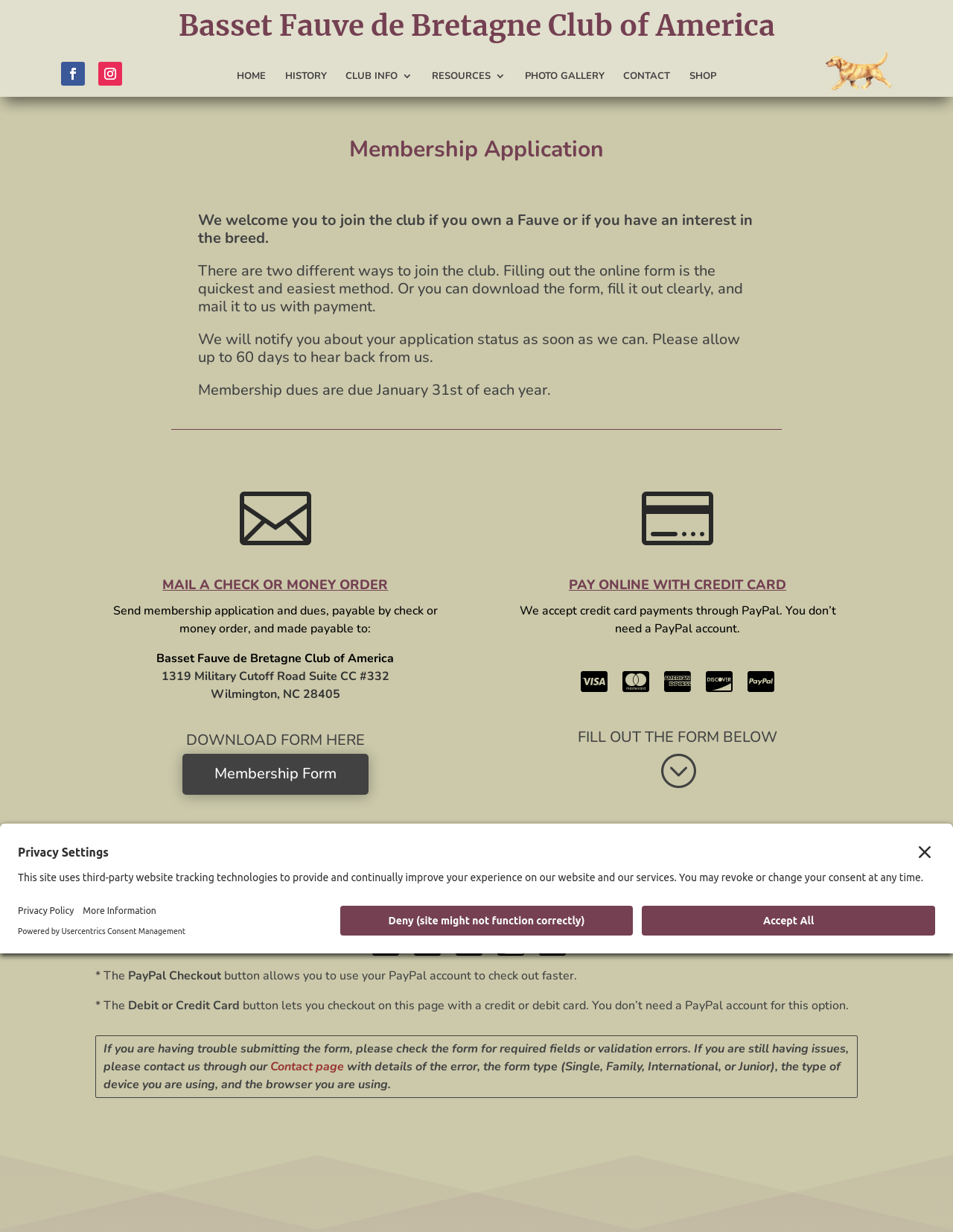Reply to the question with a brief word or phrase: How can I join the club?

Fill out the online form or download and mail it